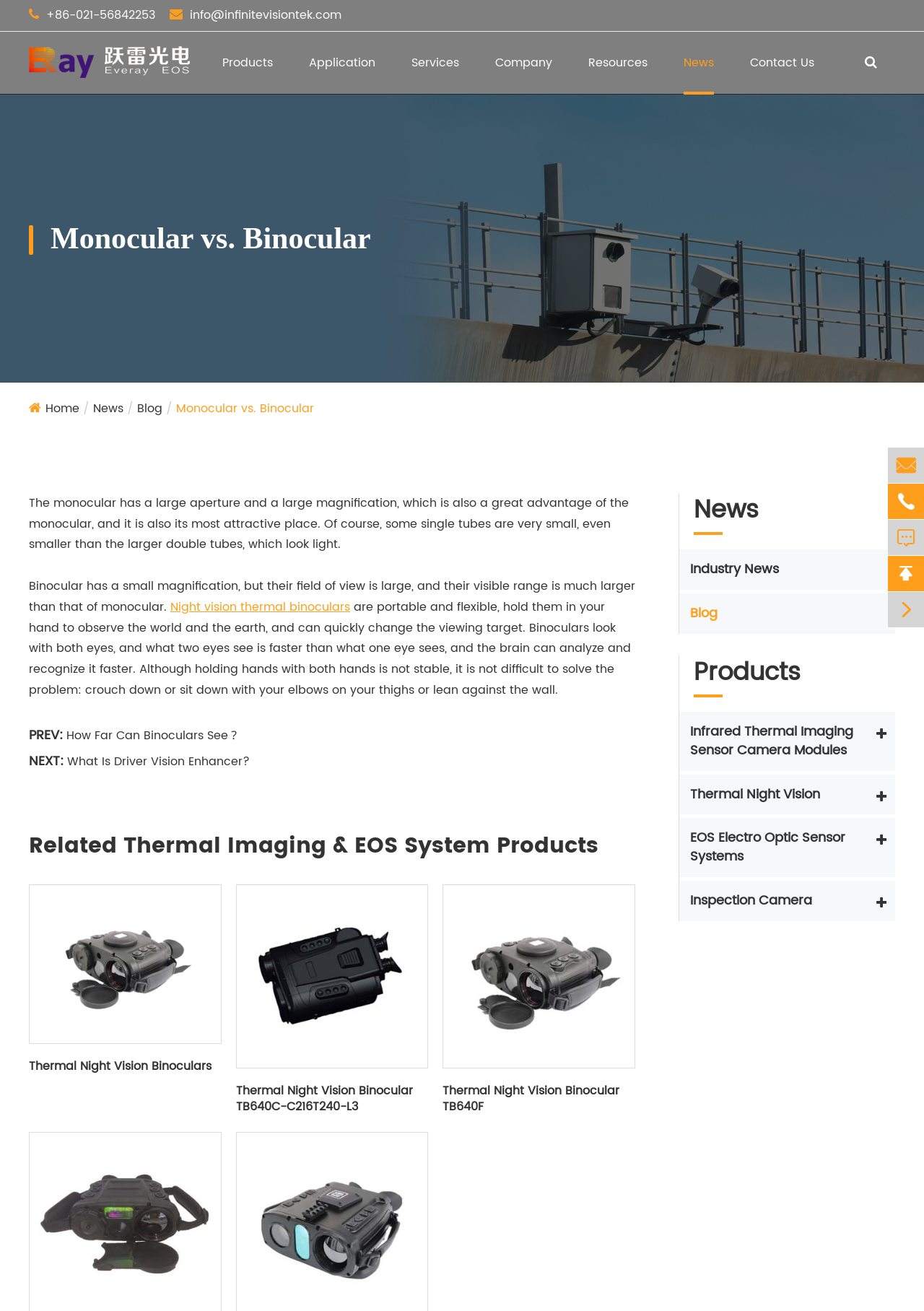Identify the bounding box coordinates for the UI element described as follows: Inspection Camera. Use the format (top-left x, top-left y, bottom-right x, bottom-right y) and ensure all values are floating point numbers between 0 and 1.

[0.735, 0.672, 0.969, 0.702]